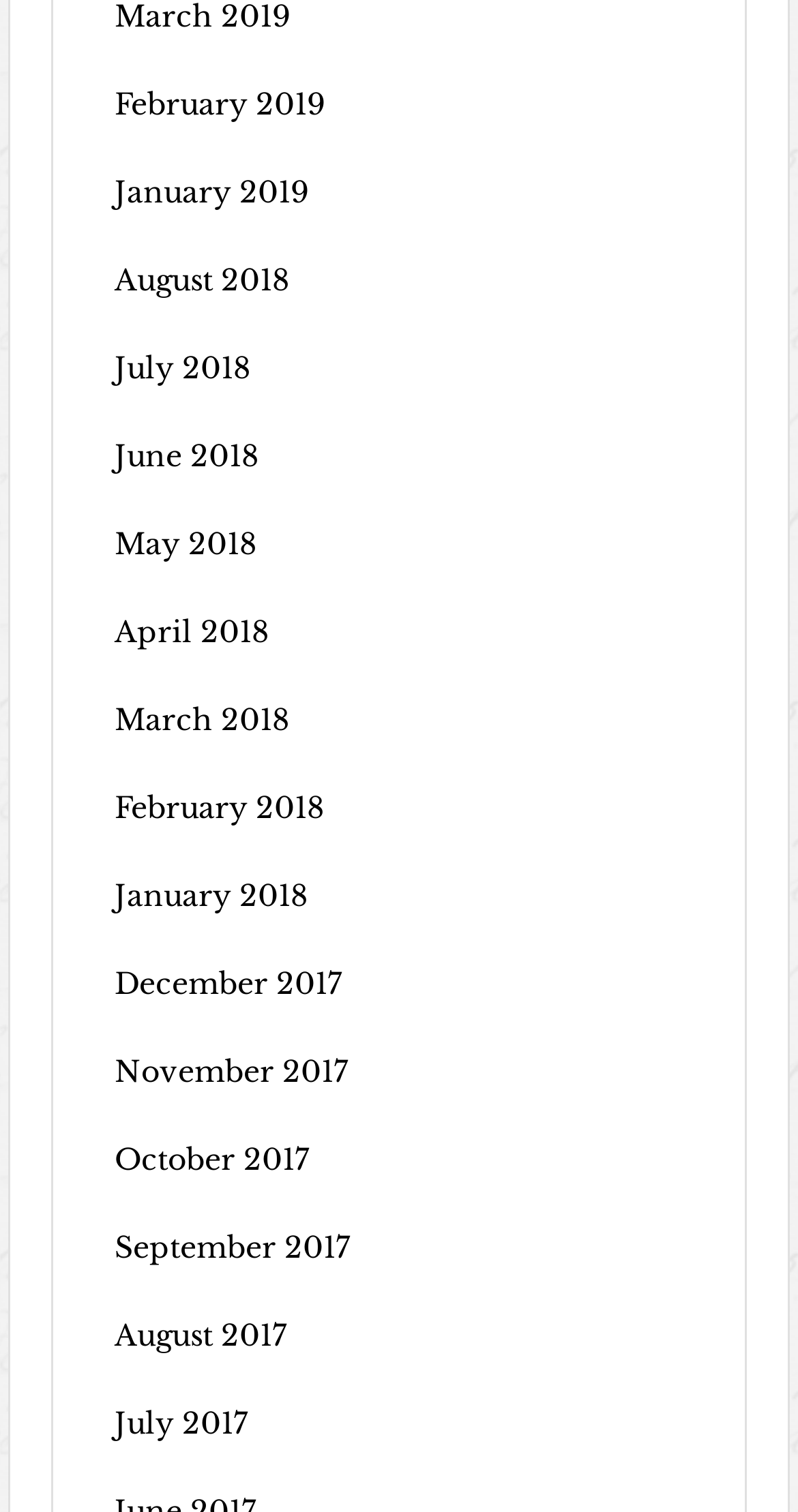Please provide a comprehensive answer to the question based on the screenshot: What is the vertical position of the 'February 2019' link?

By comparing the y1 and y2 coordinates of the 'February 2019' link element, I can see that it has the smallest y1 value among all link elements, indicating that it is located at the top of the webpage.